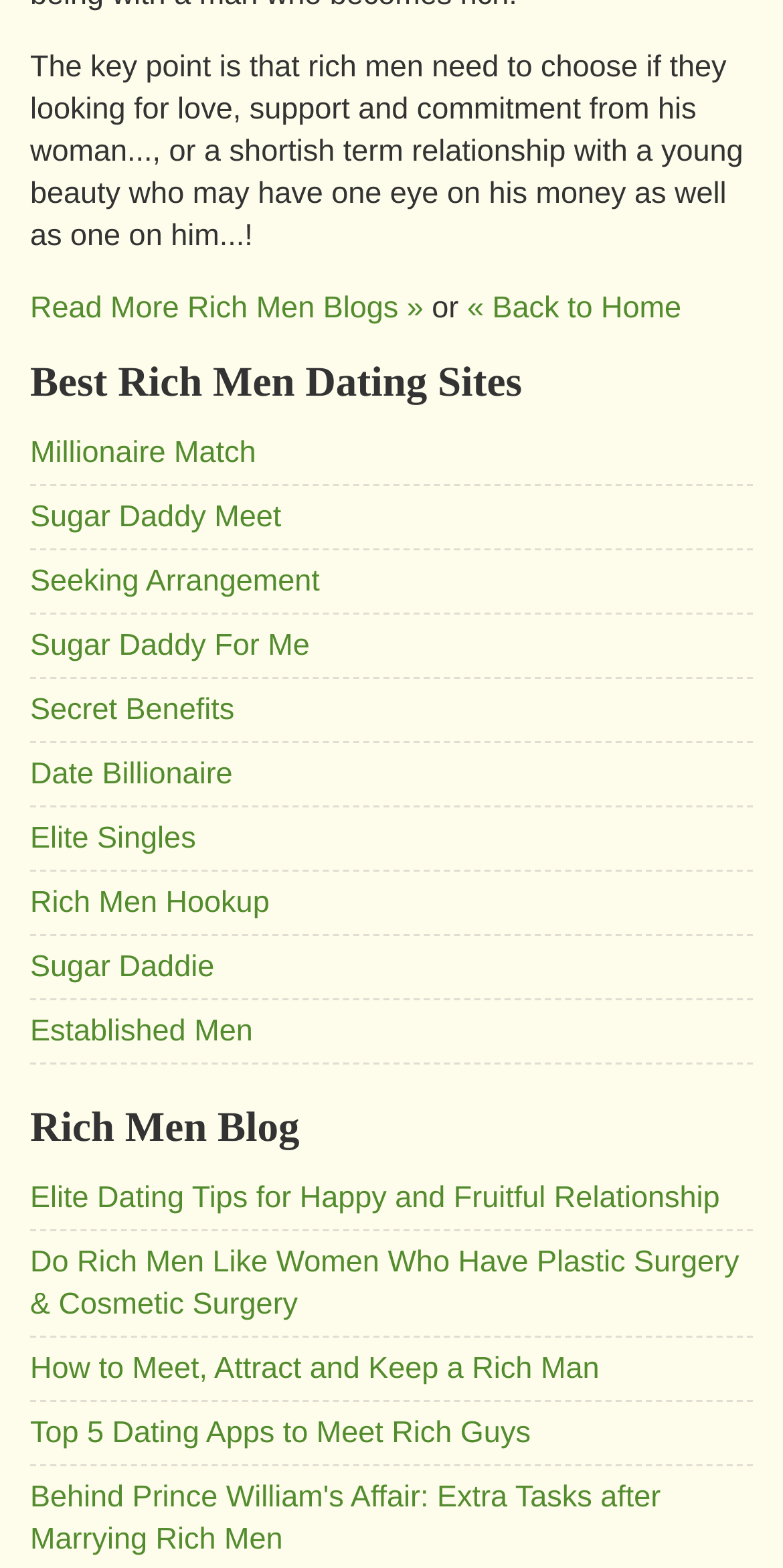Answer this question using a single word or a brief phrase:
What is the title of the first blog post?

Elite Dating Tips